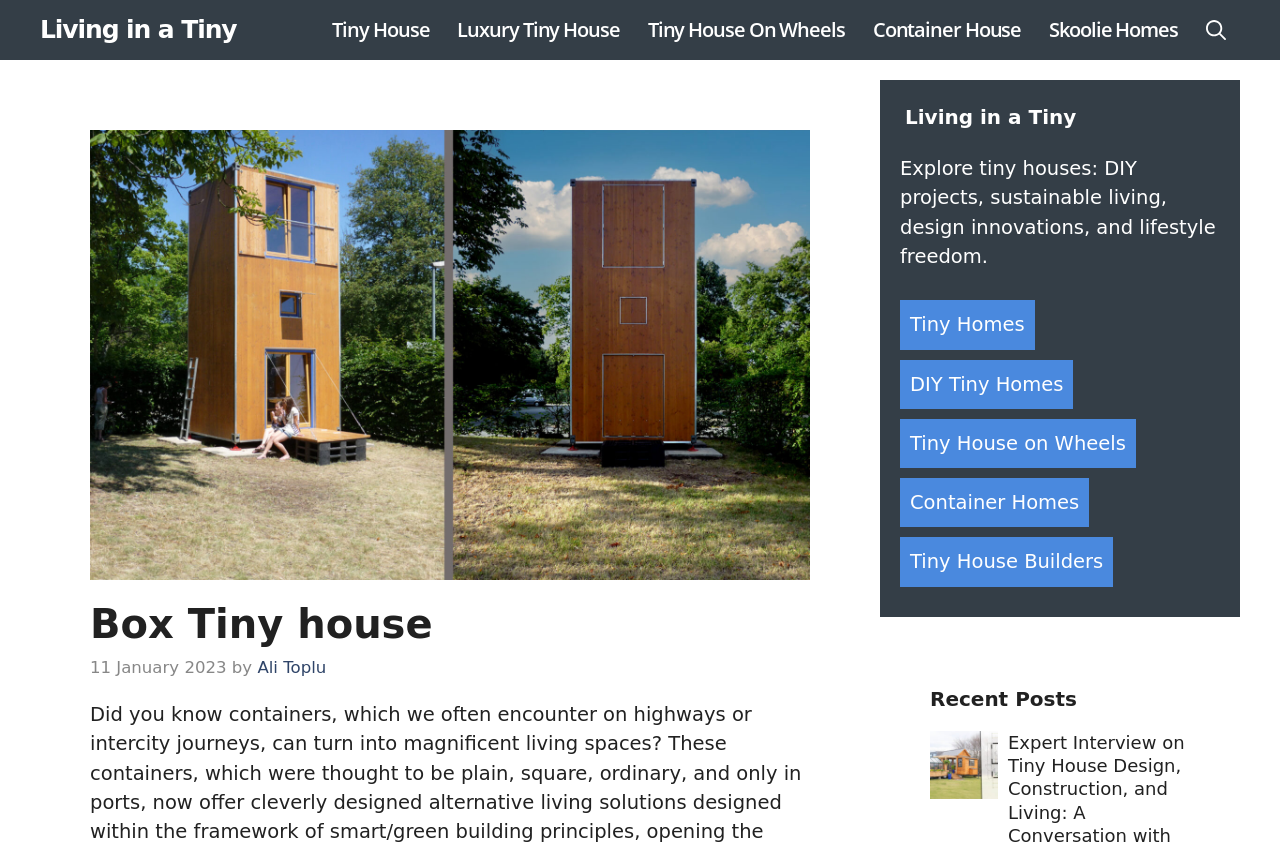Identify the bounding box coordinates for the element you need to click to achieve the following task: "Visit Tiny Homes". Provide the bounding box coordinates as four float numbers between 0 and 1, in the form [left, top, right, bottom].

[0.703, 0.353, 0.808, 0.411]